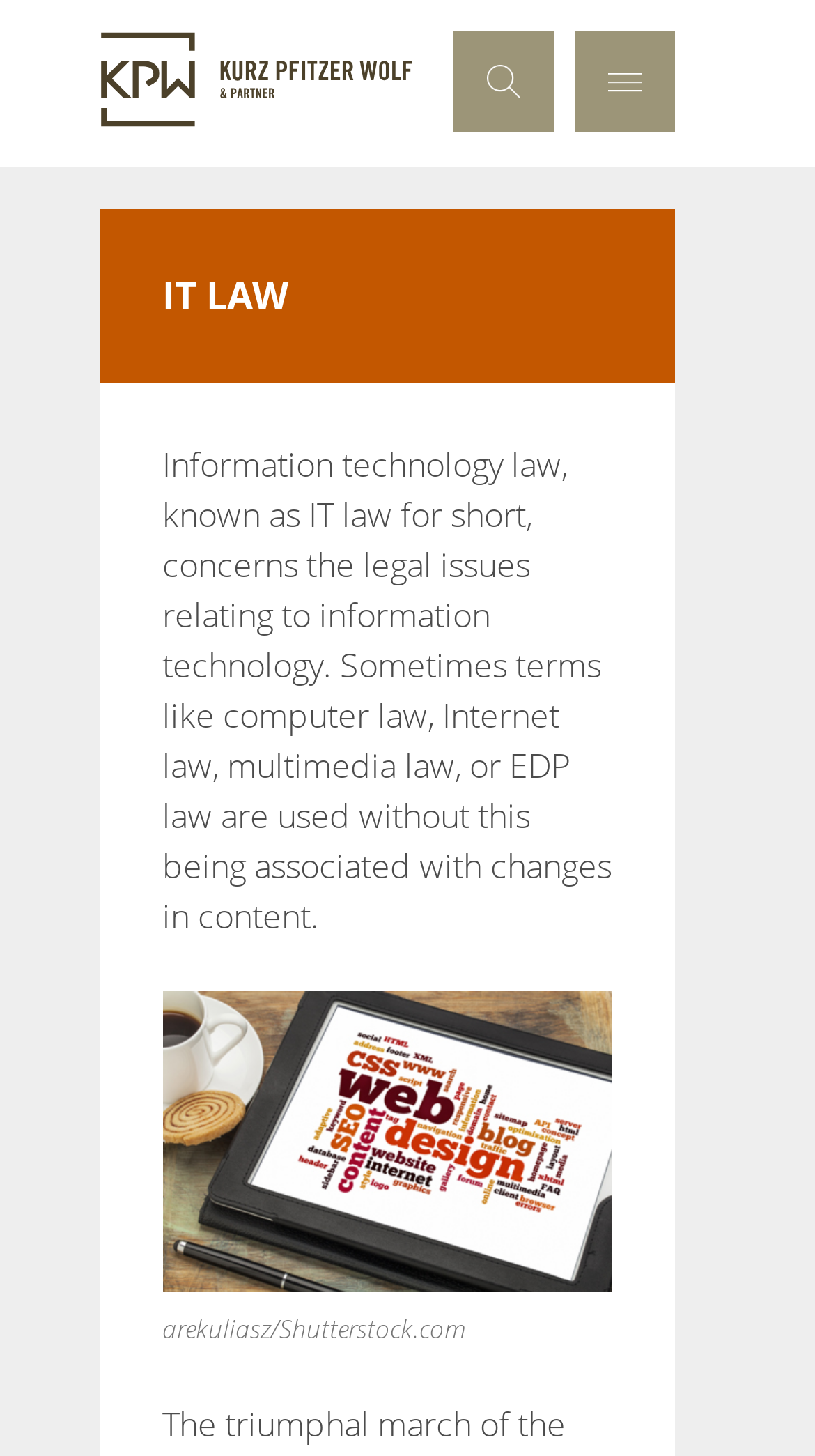Analyze the image and give a detailed response to the question:
What is the main topic of this webpage?

Based on the header 'IT LAW' and the text 'Information technology law, known as IT law for short, concerns the legal issues relating to information technology.', it can be inferred that the main topic of this webpage is IT law.